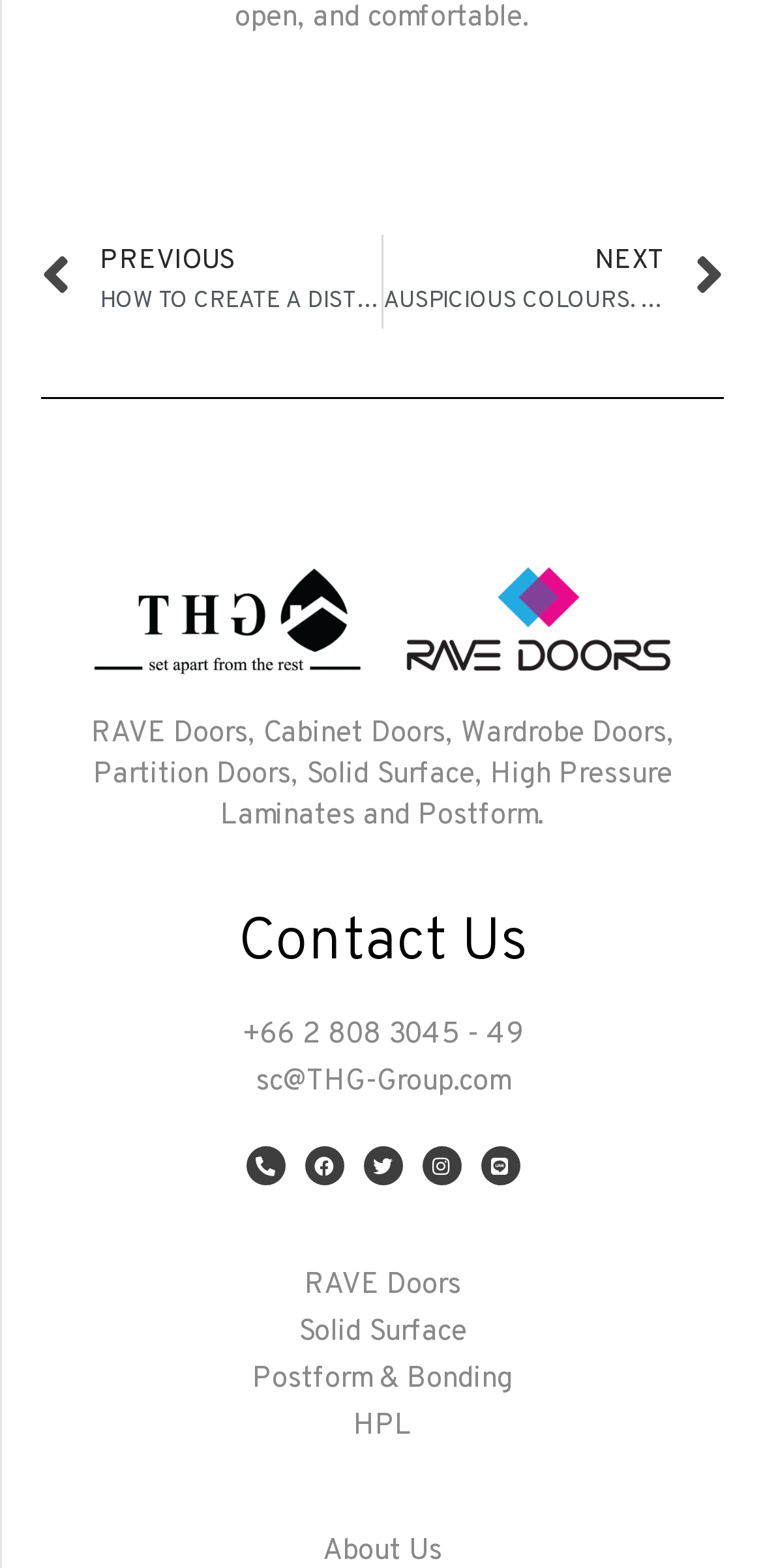What is the company's email address?
Using the screenshot, give a one-word or short phrase answer.

sc@THG-Group.com